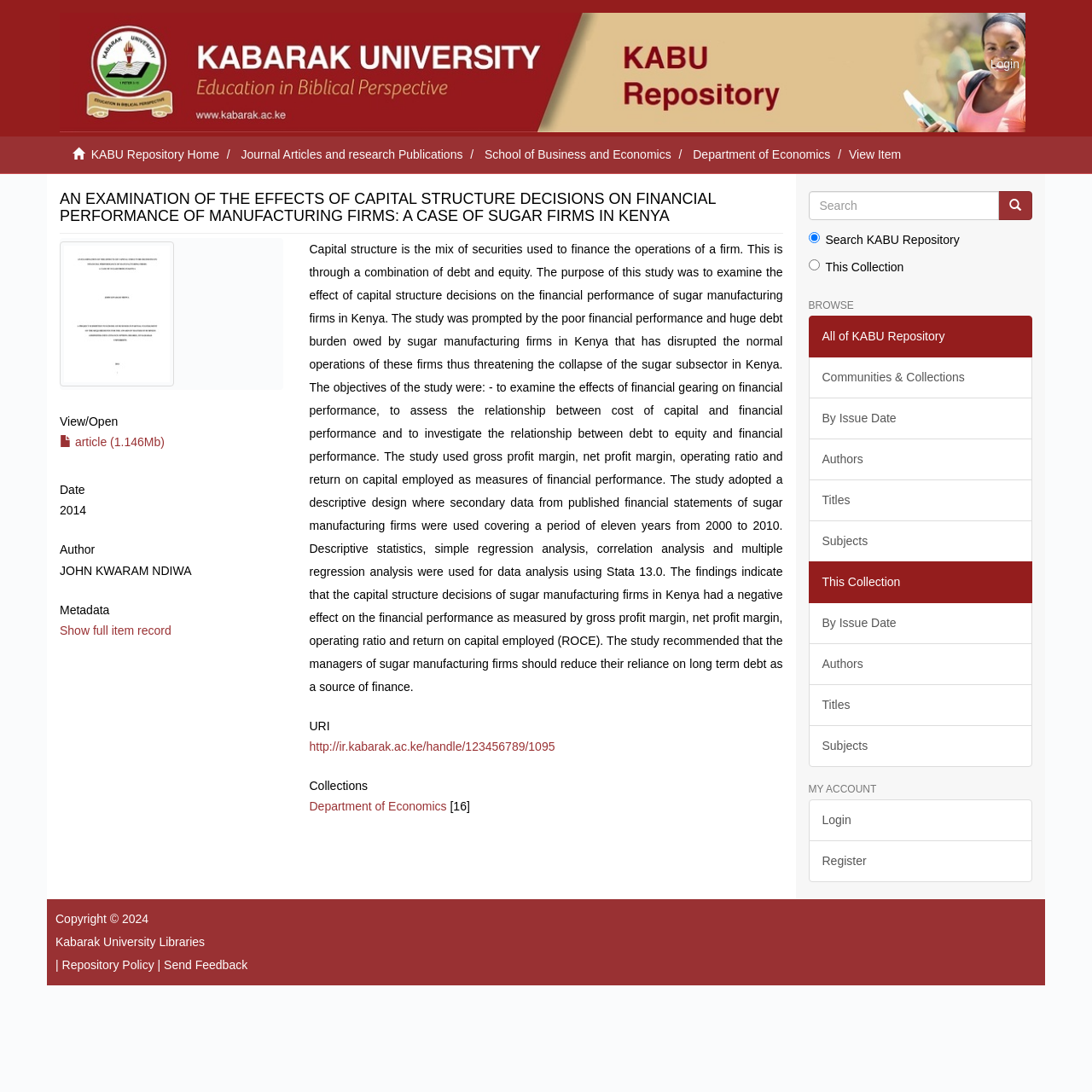What is the year of publication of this study?
Answer with a single word or phrase by referring to the visual content.

2014